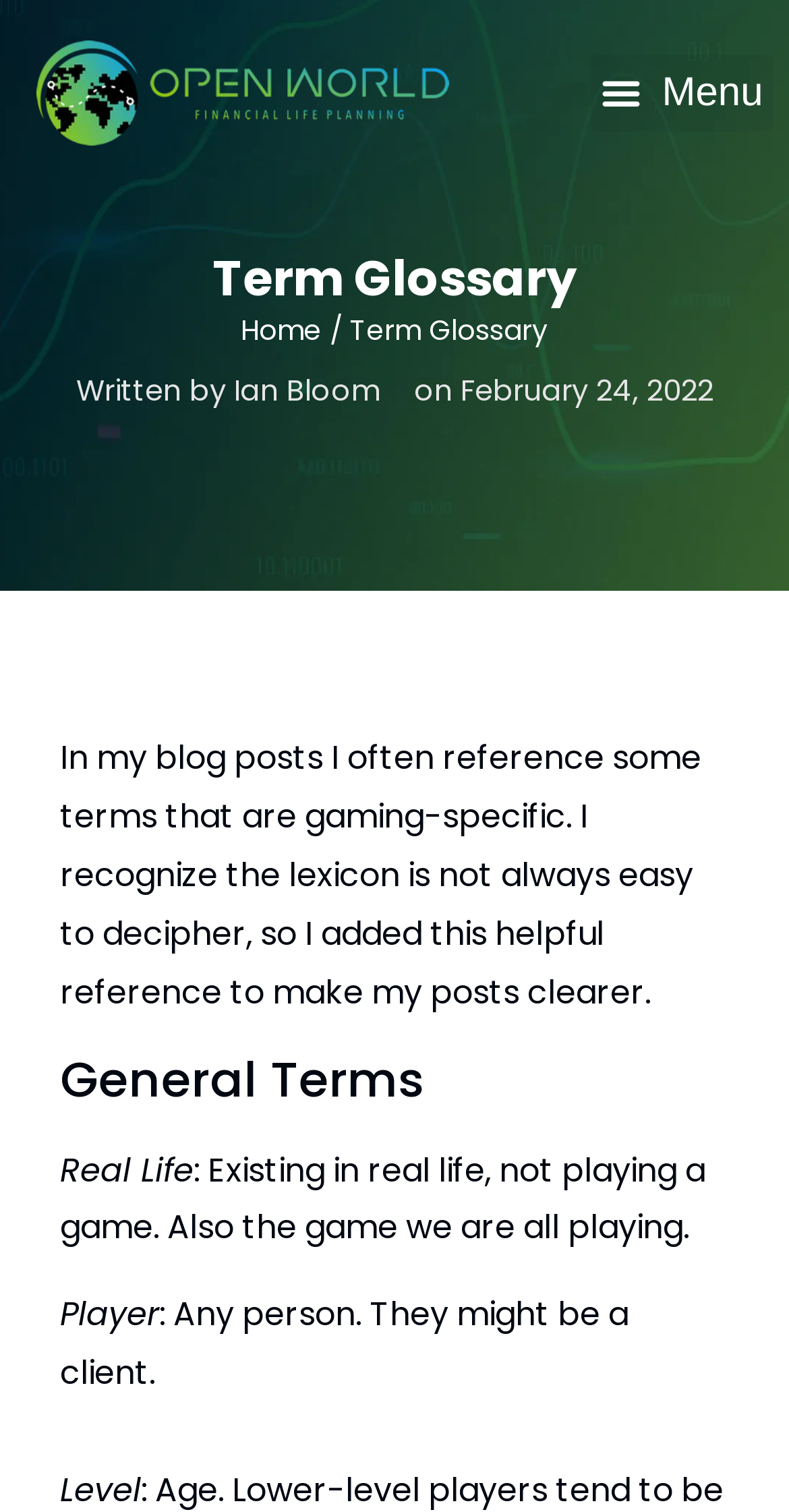Identify the bounding box coordinates for the UI element described by the following text: "Menu". Provide the coordinates as four float numbers between 0 and 1, in the format [left, top, right, bottom].

[0.749, 0.035, 0.98, 0.087]